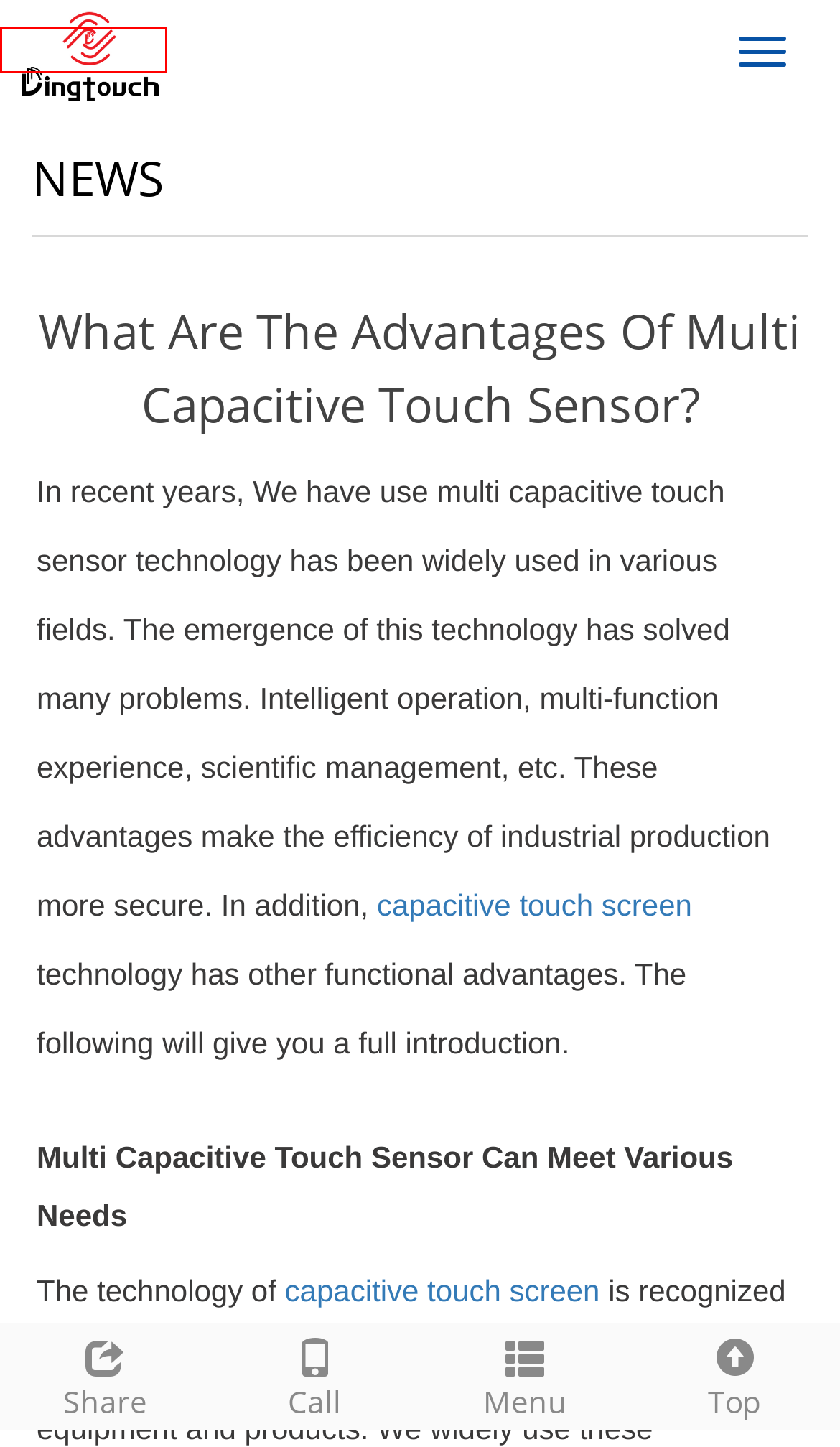You have a screenshot of a webpage with a red rectangle bounding box around a UI element. Choose the best description that matches the new page after clicking the element within the bounding box. The candidate descriptions are:
A. Shenzhen Dingtouch Electronics Technology Co.Ltd.
B. 5 projected capacitive touch screen
C. buy a touch screen
D. 15.6 inch usb multi touch screen
E. What’s PCAP capacitive touch screen?
F. 7 capacitive touch screen raspberry pi
G. vandal proof touch screen
H. usb capacitive touch screen overlay

A